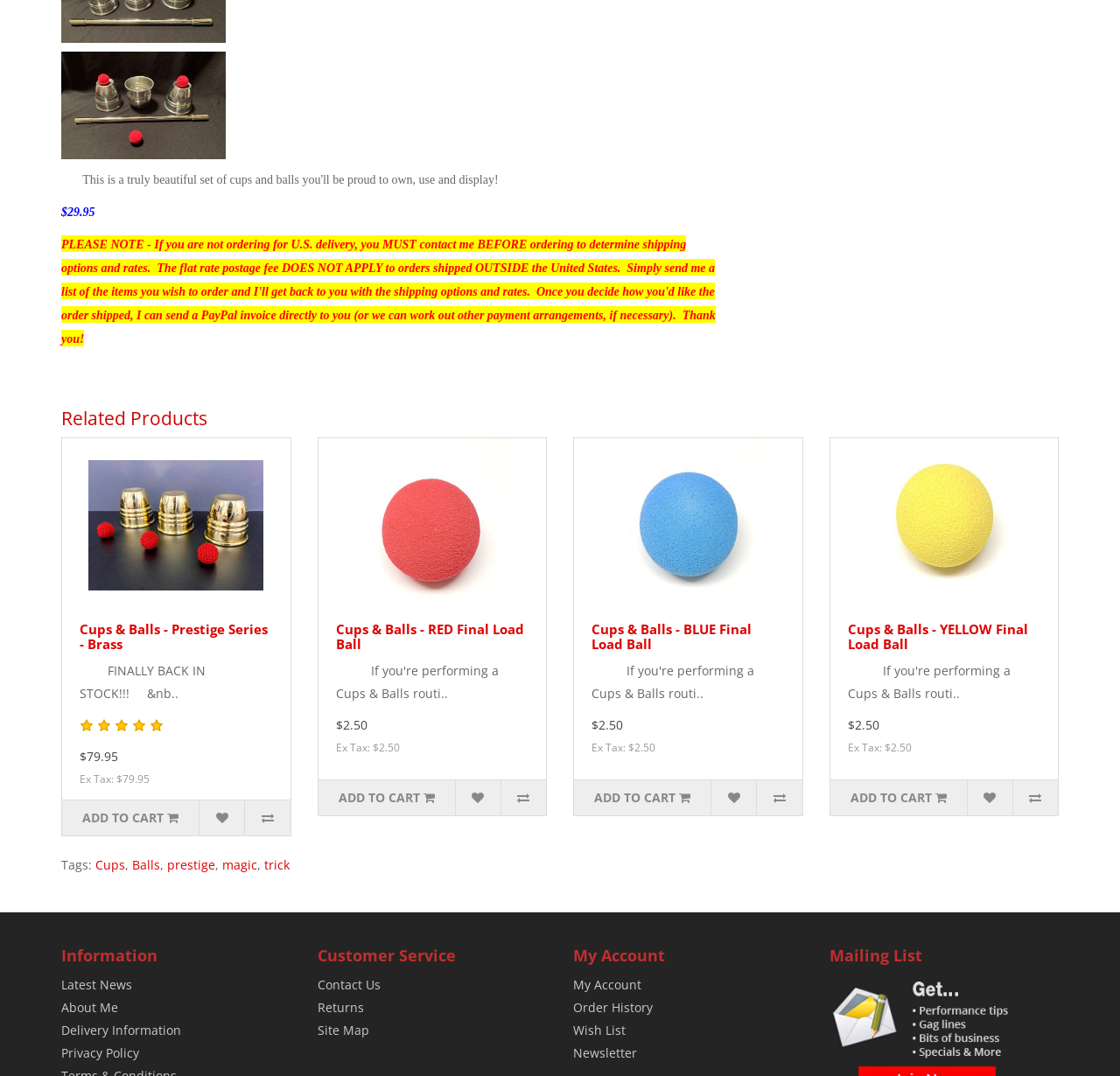Given the webpage screenshot, identify the bounding box of the UI element that matches this description: "Order History".

[0.512, 0.928, 0.583, 0.944]